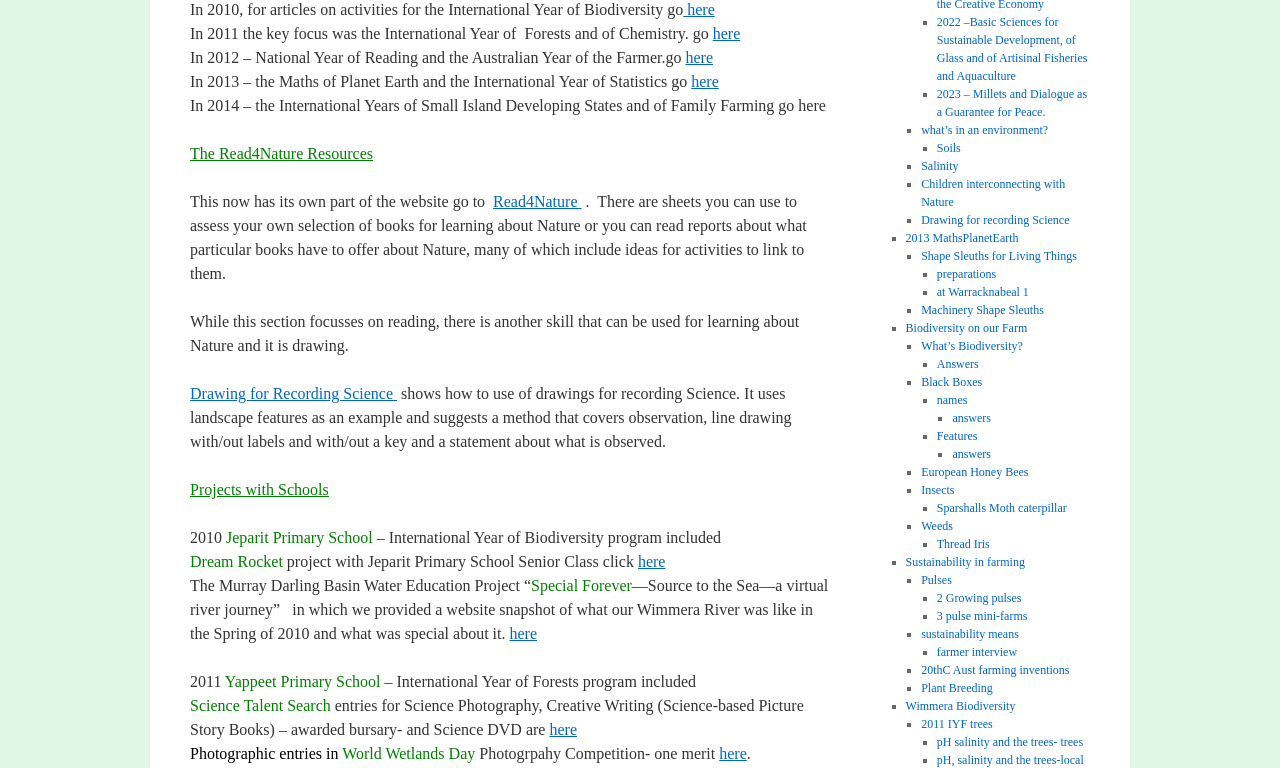Please give a succinct answer using a single word or phrase:
What is the name of the project that includes a virtual river journey?

Source to the Sea